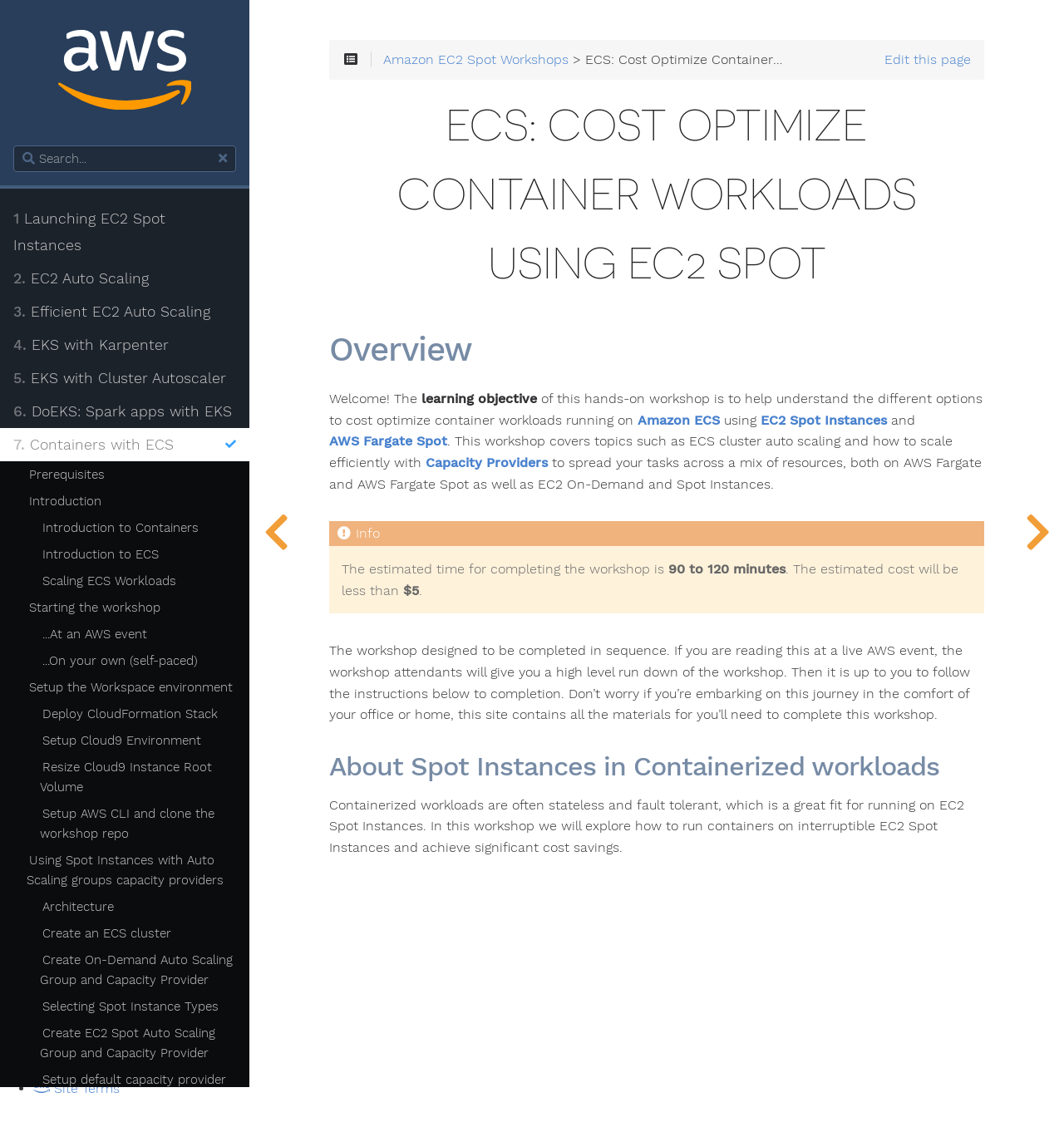Determine the bounding box coordinates of the UI element that matches the following description: "4. EKS with Karpenter". The coordinates should be four float numbers between 0 and 1 in the format [left, top, right, bottom].

[0.012, 0.293, 0.222, 0.323]